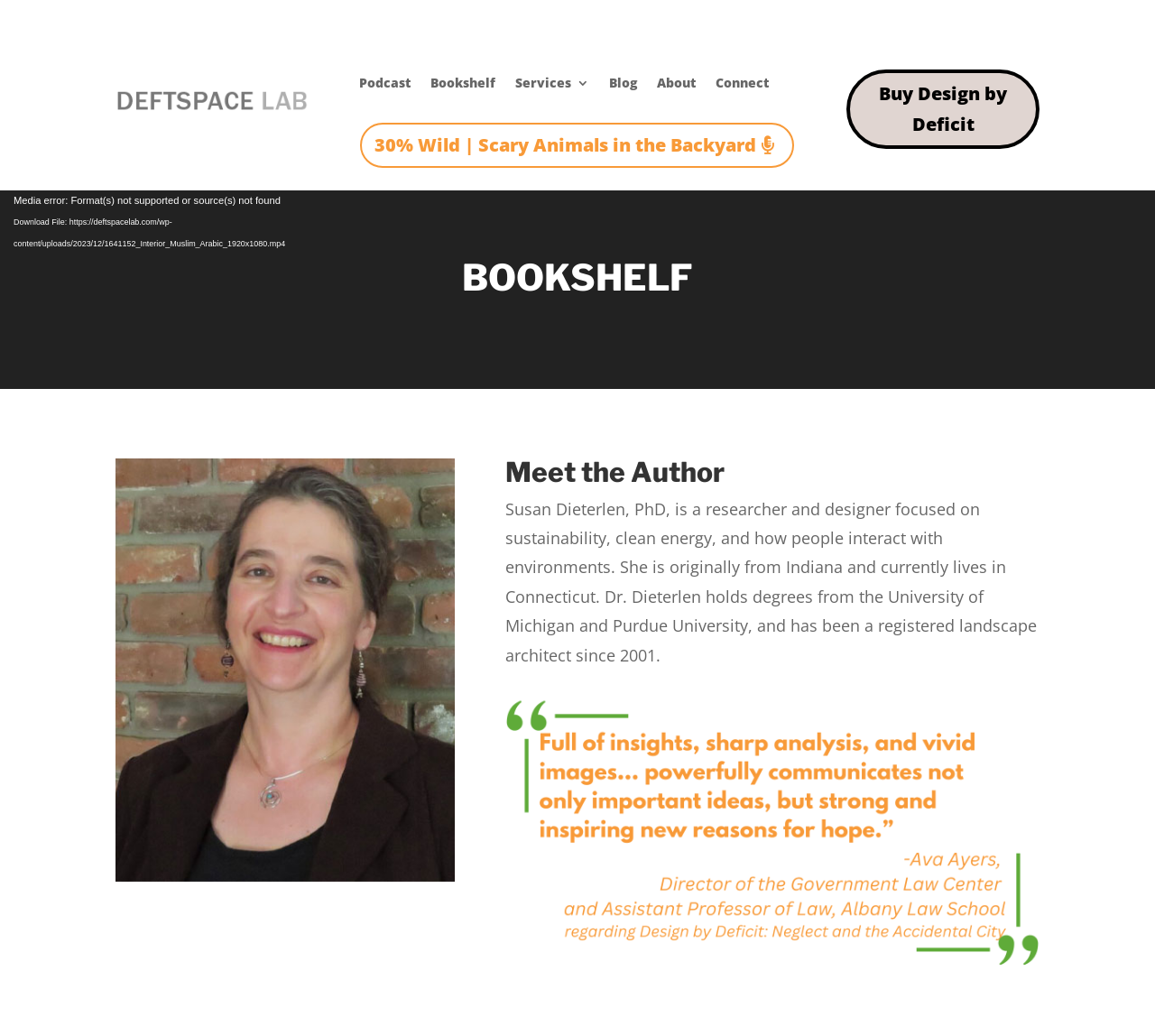Find the bounding box coordinates for the area that should be clicked to accomplish the instruction: "Watch the video".

[0.0, 0.184, 1.0, 0.742]